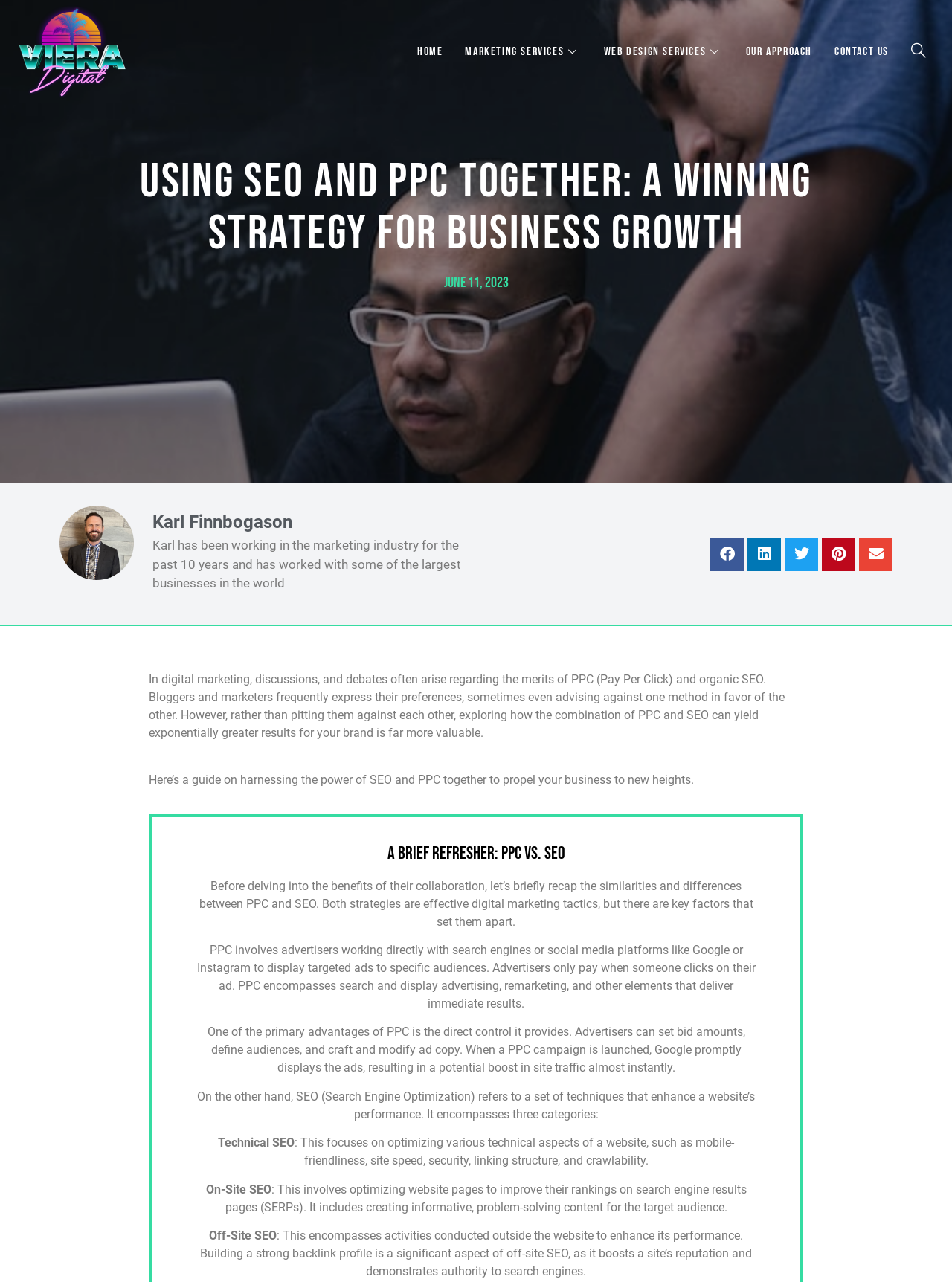What is the benefit of PPC?
Based on the screenshot, respond with a single word or phrase.

Direct control